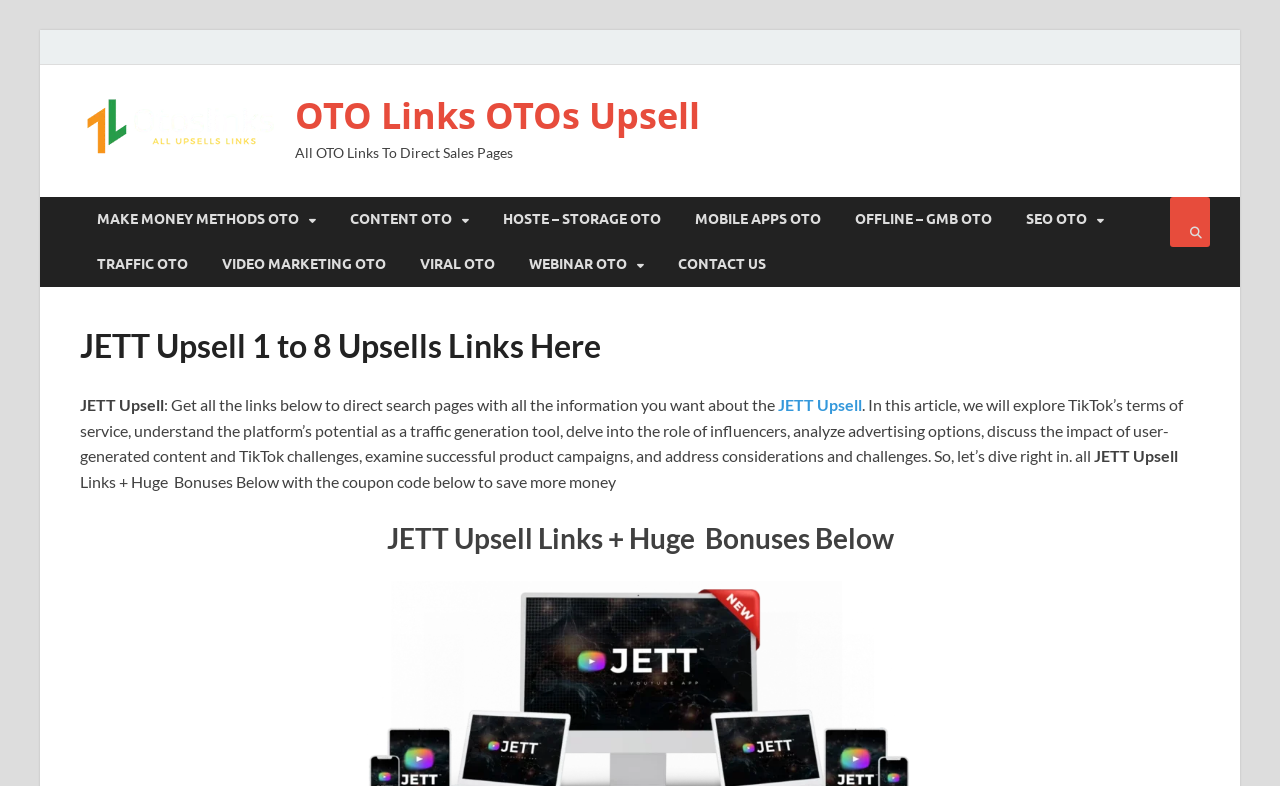Please find the bounding box for the following UI element description. Provide the coordinates in (top-left x, top-left y, bottom-right x, bottom-right y) format, with values between 0 and 1: make Money Methods OTO

[0.062, 0.25, 0.26, 0.308]